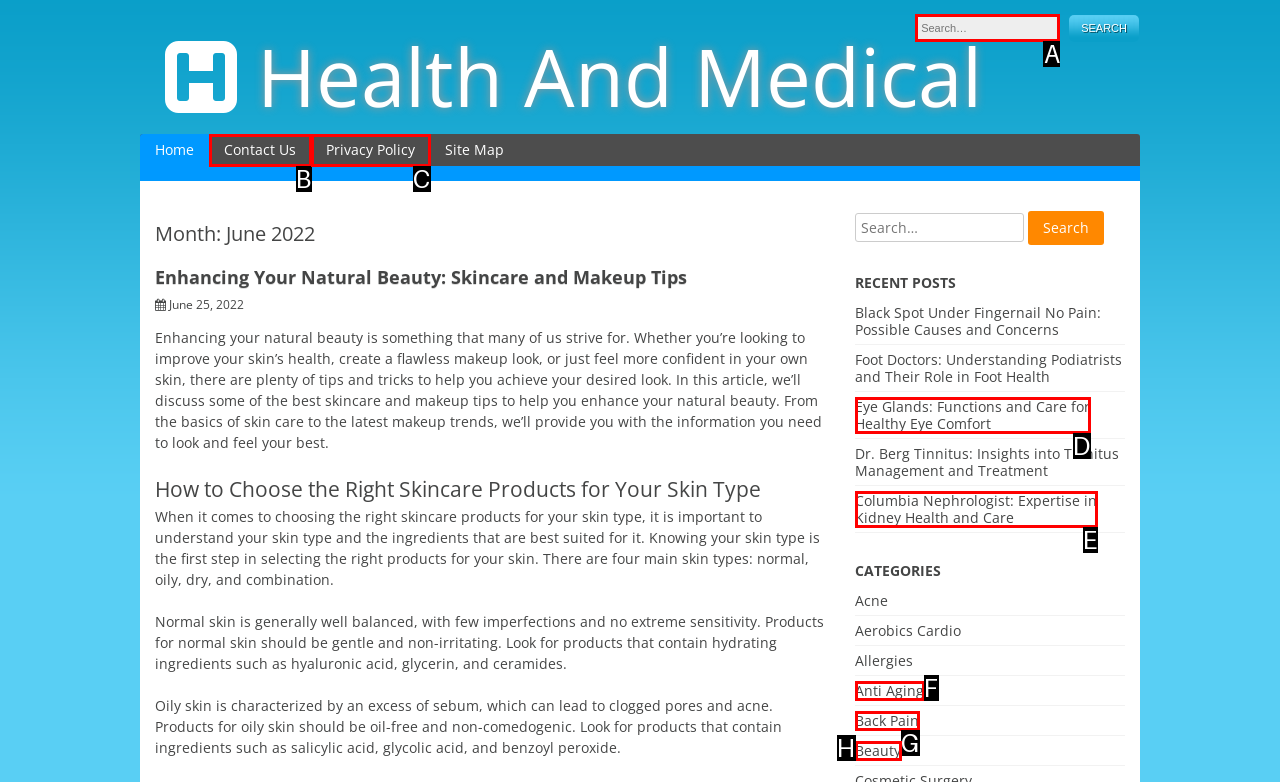Point out the specific HTML element to click to complete this task: Open the 'CATEGORIES' dropdown menu Reply with the letter of the chosen option.

None